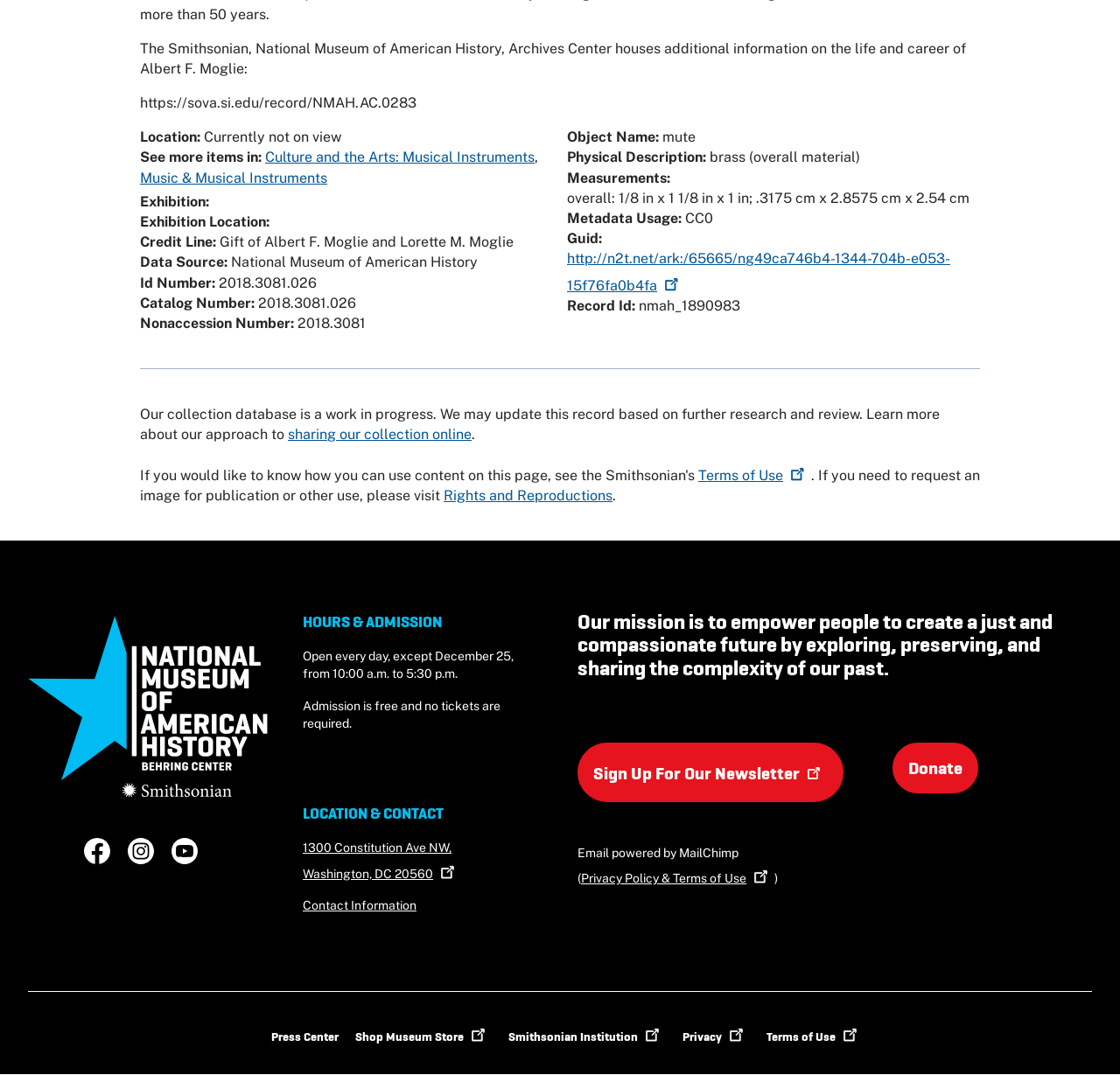Determine the bounding box coordinates for the region that must be clicked to execute the following instruction: "Open the Rights and Reproductions page".

[0.396, 0.453, 0.547, 0.468]